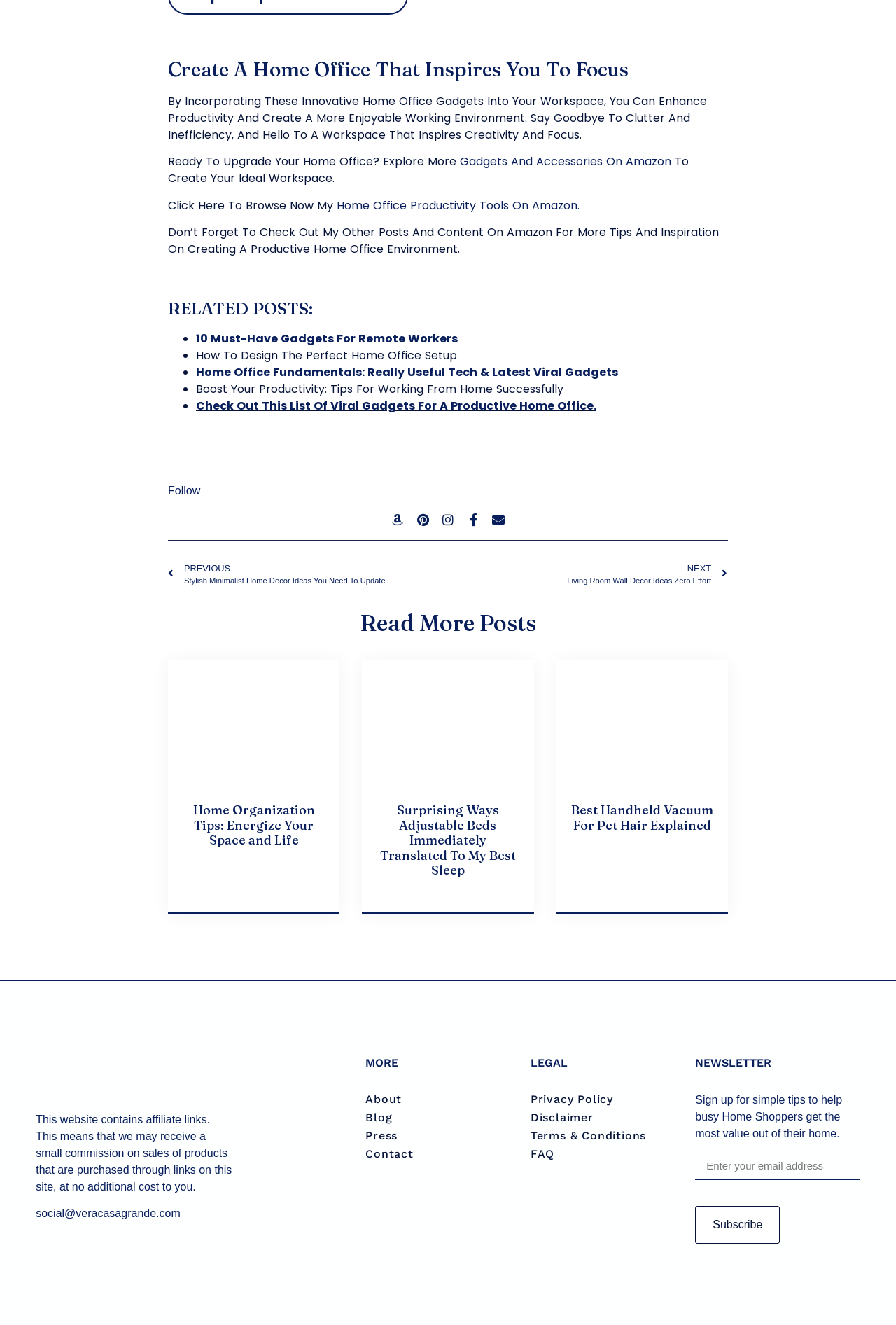Specify the bounding box coordinates of the element's region that should be clicked to achieve the following instruction: "Check out 'Home Organization Tips: Energize Your Space and Life'". The bounding box coordinates consist of four float numbers between 0 and 1, in the format [left, top, right, bottom].

[0.235, 0.498, 0.331, 0.595]